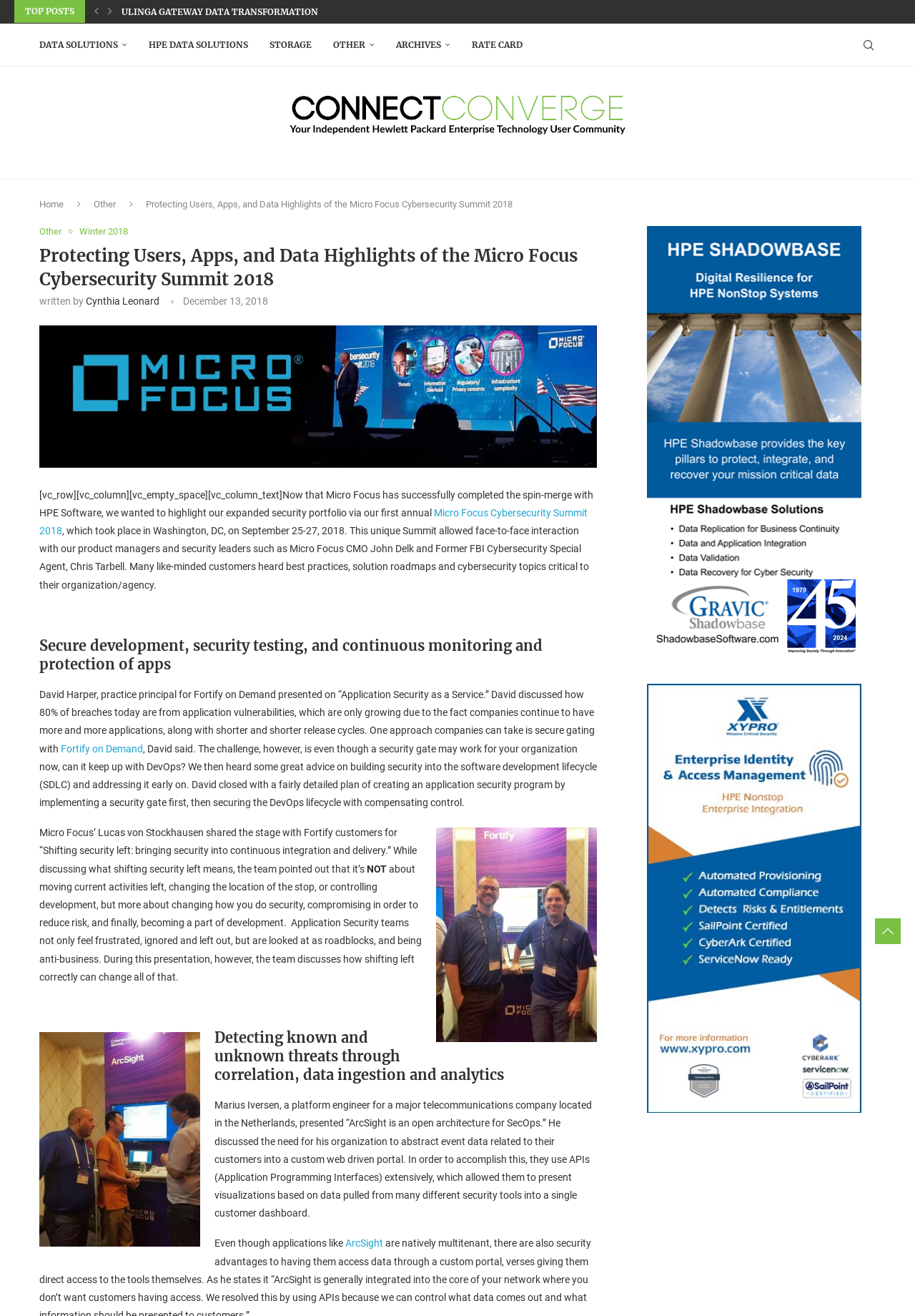Explain in detail what is displayed on the webpage.

This webpage is about the highlights of the Micro Focus Cybersecurity Summit 2018. At the top, there is a title "Protecting Users, Apps, and Data Highlights of the Micro Focus Cybersecurity Summit 2018 – Connect Converge". Below the title, there is a section labeled "TOP POSTS" with navigation buttons "Previous slide" and "Next slide" on the top-right corner. 

Underneath, there are 10 groups of links, each representing a post, with titles such as "THE HPE DEVELOPER COMMUNITY MONTHY #86" and "IDC WHITEPAPER QUANTIFIES THE BUSINESS BENEFITS OF HPE...". These links are arranged horizontally and take up most of the page width.

On the left side, there is a layout table with several links, including "DATA SOLUTIONS", "HPE DATA SOLUTIONS", "STORAGE", and "RATE CARD". Above this table, there is a search link and a link to "Connect Converge" with an accompanying image.

In the main content area, there is a heading "Protecting Users, Apps, and Data Highlights of the Micro Focus Cybersecurity Summit 2018" followed by a brief introduction to the summit. The article then discusses the topics presented at the summit, including secure development, security testing, and continuous monitoring and protection of apps, as well as detecting known and unknown threats through correlation, data ingestion, and analytics. The text is divided into sections with headings and includes quotes from presenters.

There are also several images and links scattered throughout the page, including a link to "Home" and "Other" at the top-left corner, and two complementary sections at the bottom with images and links.